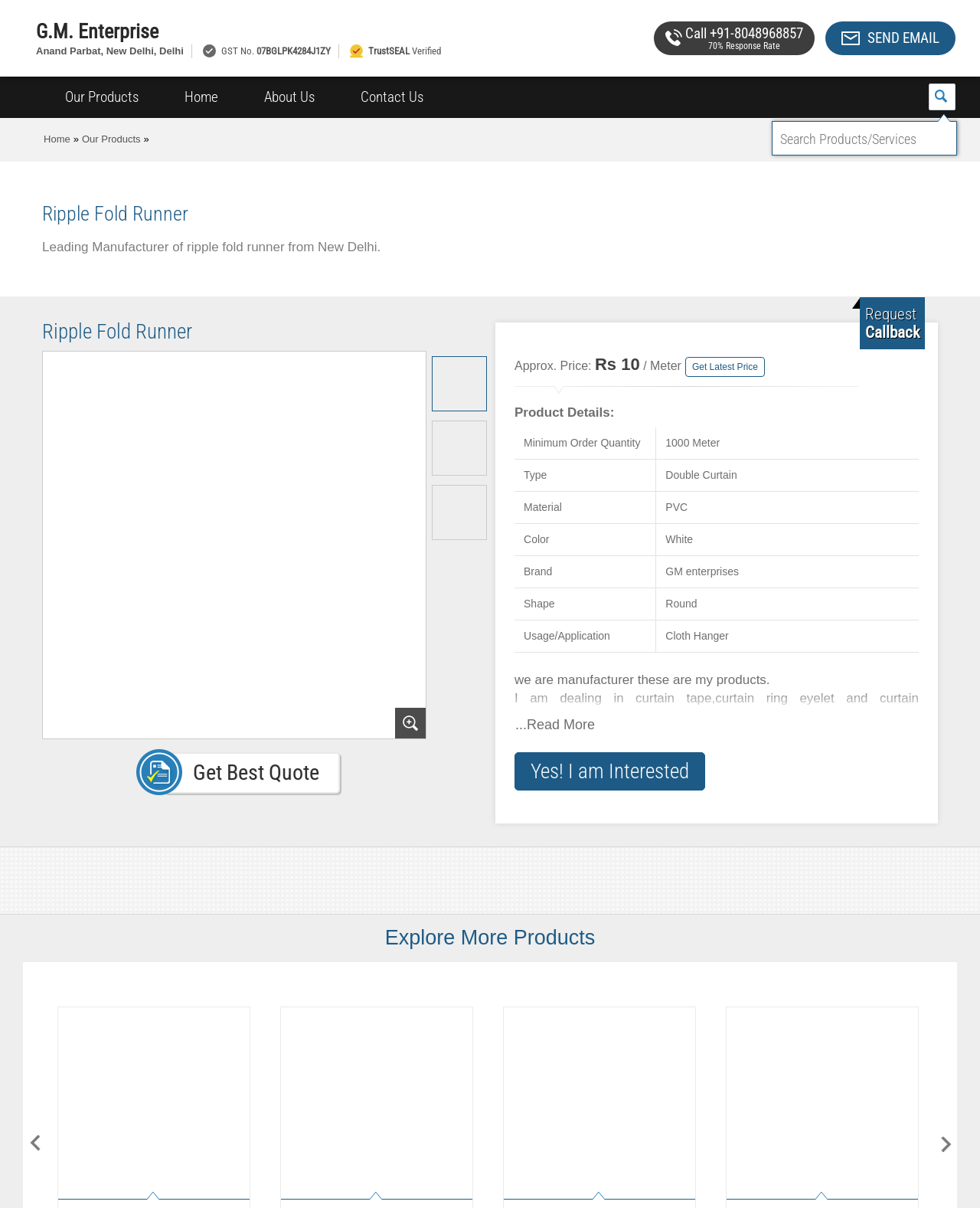Locate the bounding box of the UI element described by: "RequestCallback" in the given webpage screenshot.

[0.877, 0.246, 0.944, 0.289]